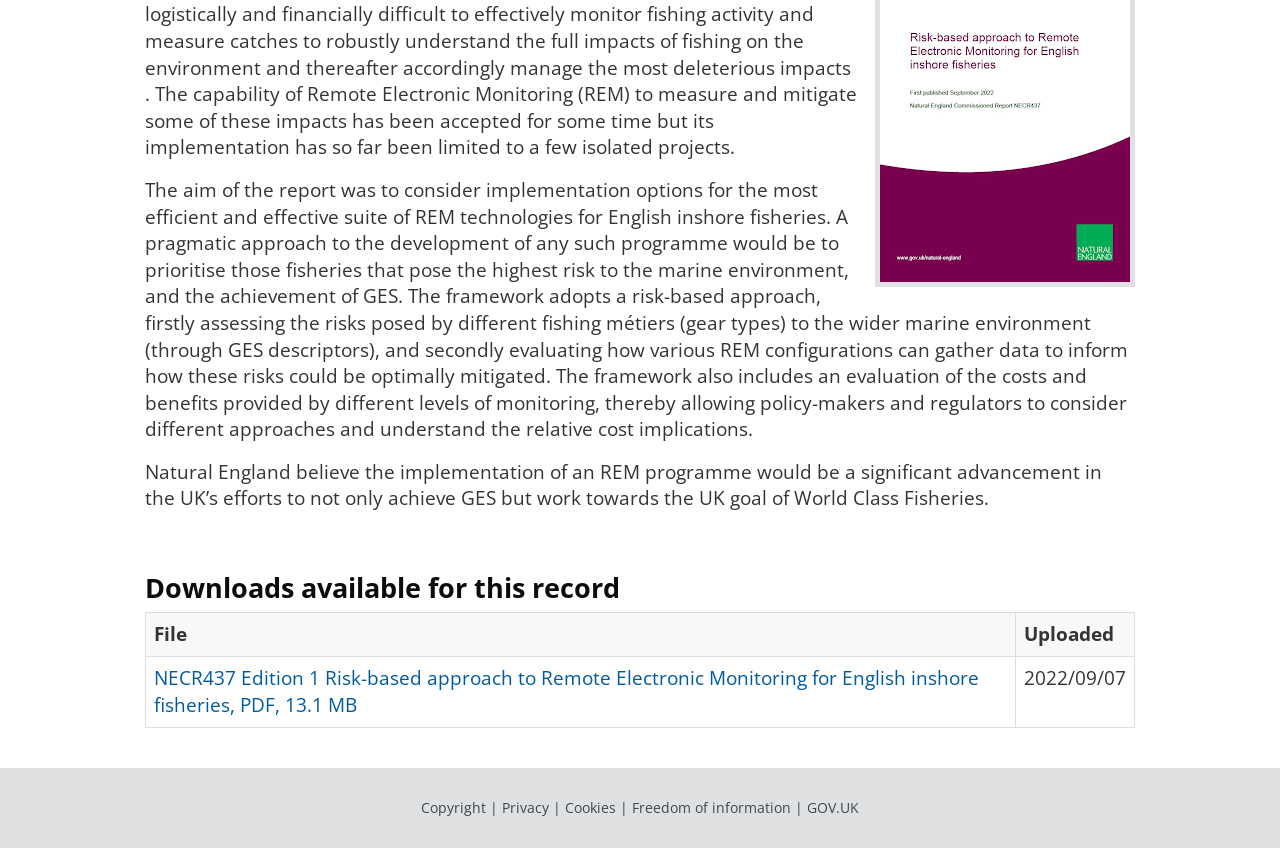Bounding box coordinates must be specified in the format (top-left x, top-left y, bottom-right x, bottom-right y). All values should be floating point numbers between 0 and 1. What are the bounding box coordinates of the UI element described as: GOV.UK

[0.63, 0.941, 0.671, 0.964]